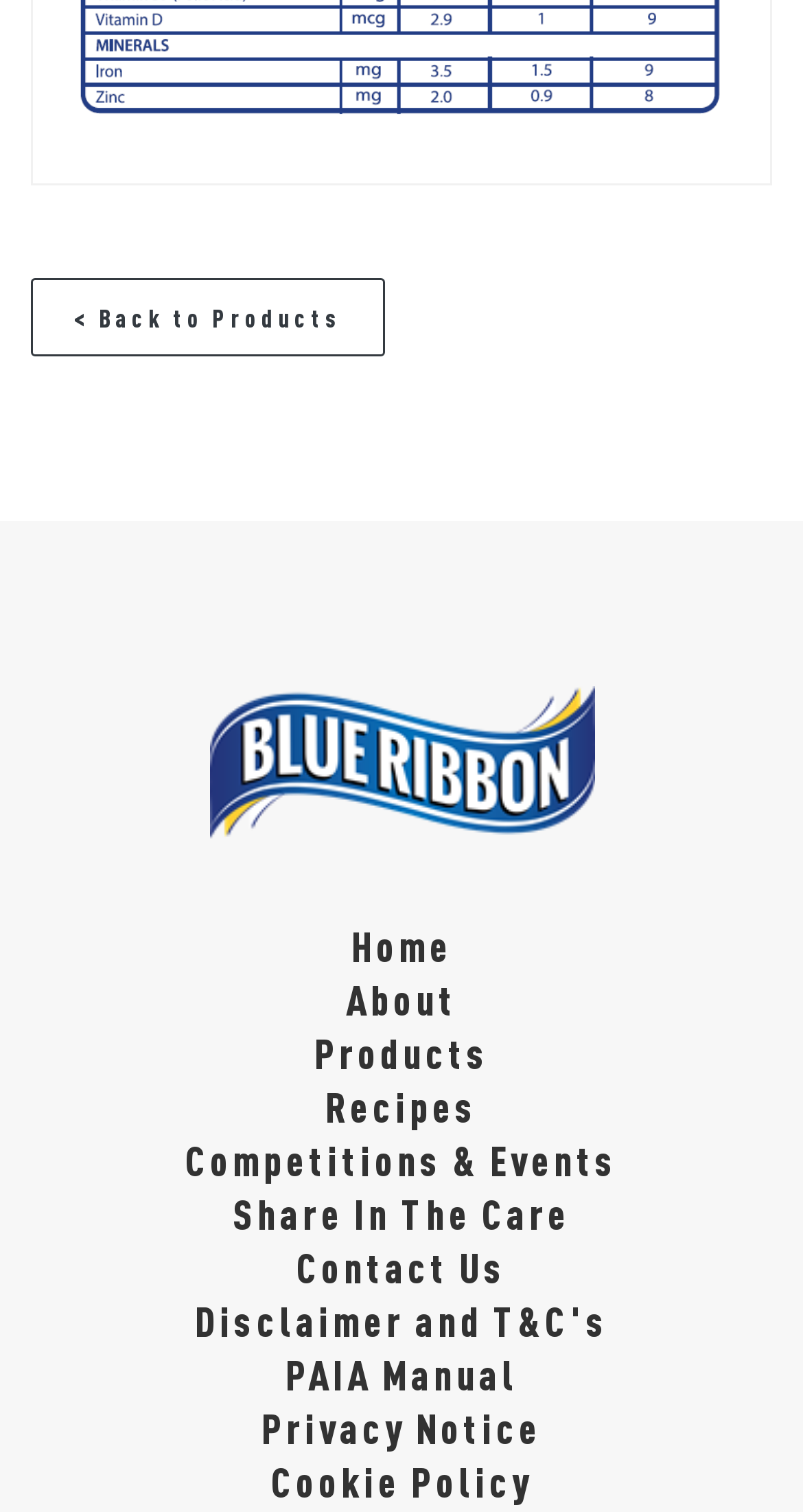Given the description June 2019 (7) 7 posts, predict the bounding box coordinates of the UI element. Ensure the coordinates are in the format (top-left x, top-left y, bottom-right x, bottom-right y) and all values are between 0 and 1.

None